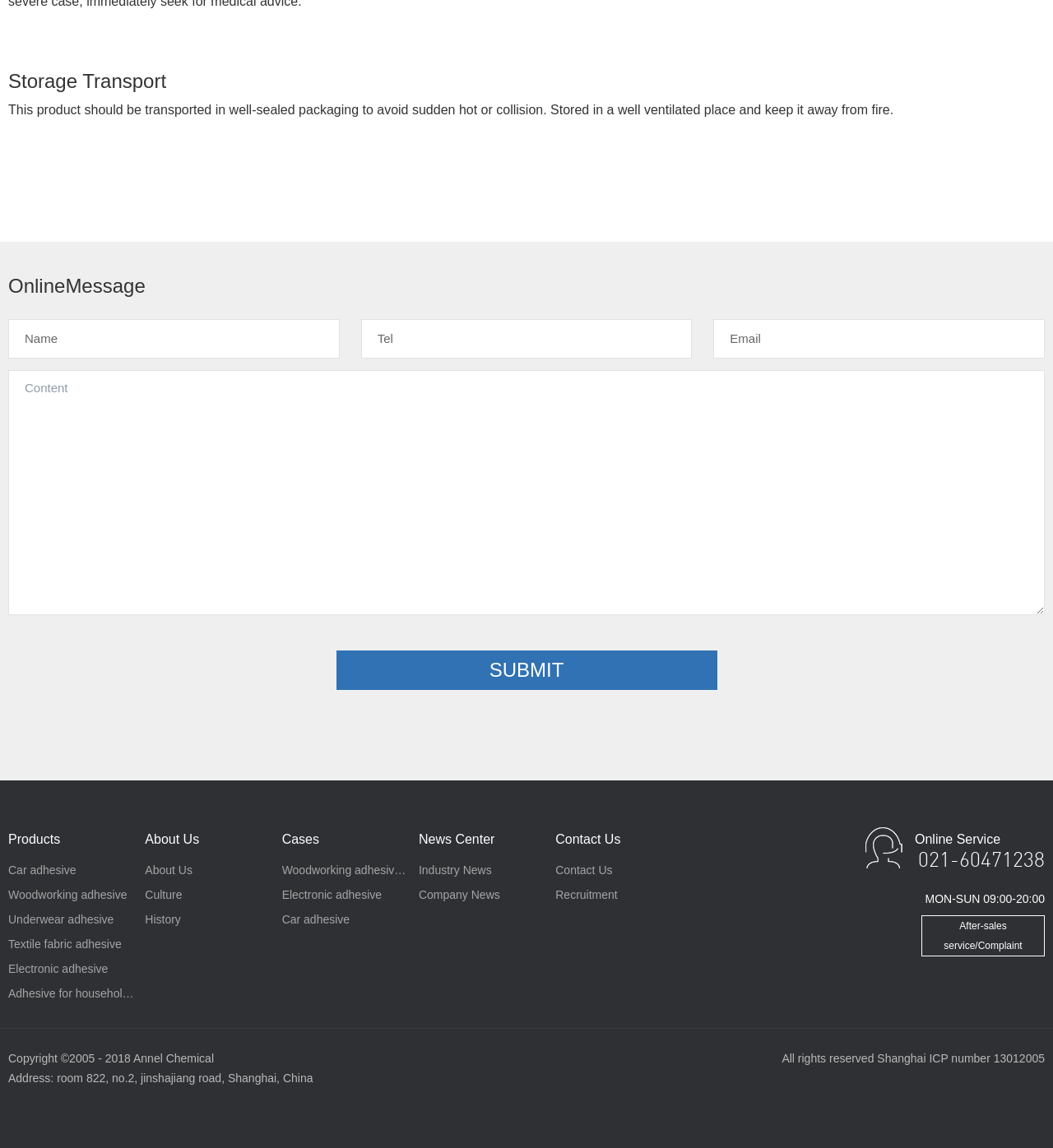Locate the bounding box coordinates of the region to be clicked to comply with the following instruction: "Click submit". The coordinates must be four float numbers between 0 and 1, in the form [left, top, right, bottom].

[0.319, 0.567, 0.681, 0.601]